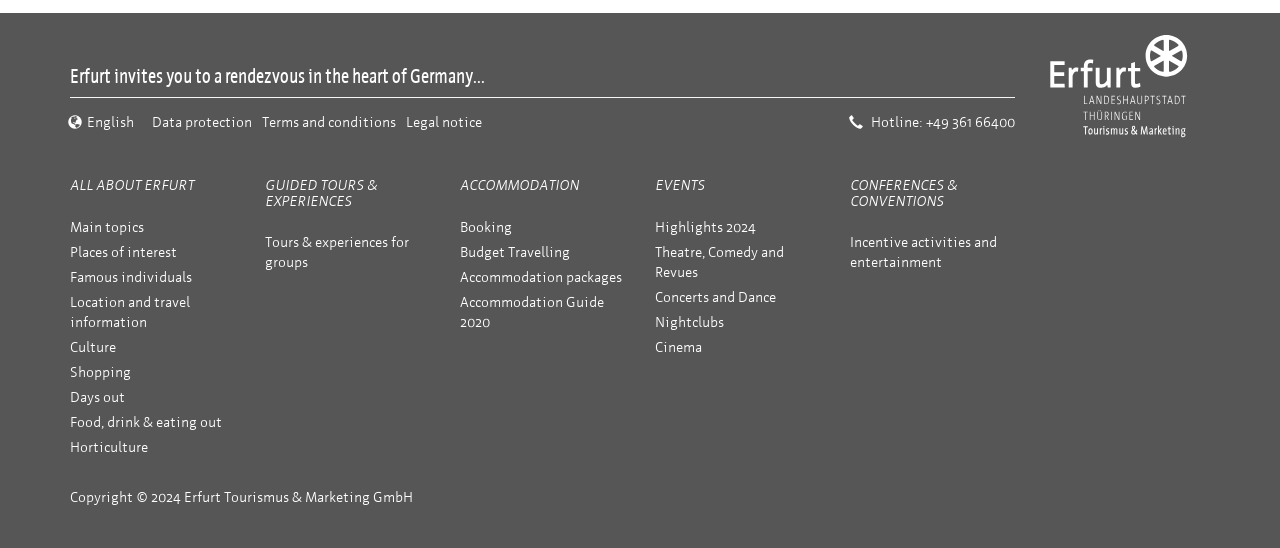Identify the bounding box coordinates of the section that should be clicked to achieve the task described: "Learn about Erfurt".

[0.055, 0.325, 0.184, 0.353]